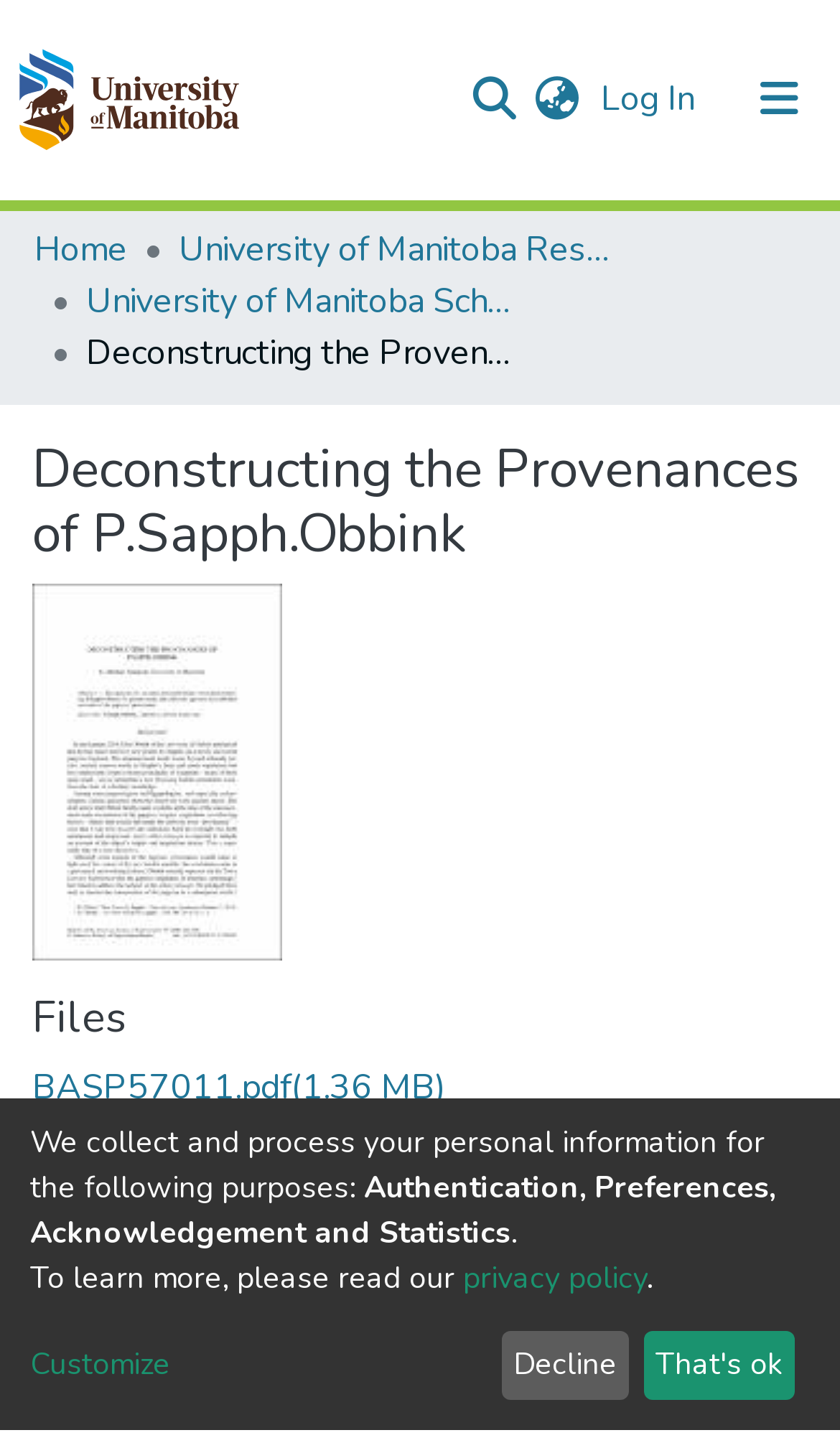Please provide the bounding box coordinates in the format (top-left x, top-left y, bottom-right x, bottom-right y). Remember, all values are floating point numbers between 0 and 1. What is the bounding box coordinate of the region described as: University of Manitoba Scholarship

[0.103, 0.19, 0.615, 0.226]